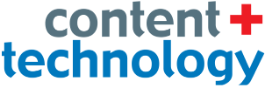What is the likely focus of the platform or publication?
Kindly offer a comprehensive and detailed response to the question.

The branding of 'Content + Technology' suggests a strong emphasis on the integration of content creation and technological advancements, which implies that the platform or publication is focused on innovations and developments in the media and technology sectors.